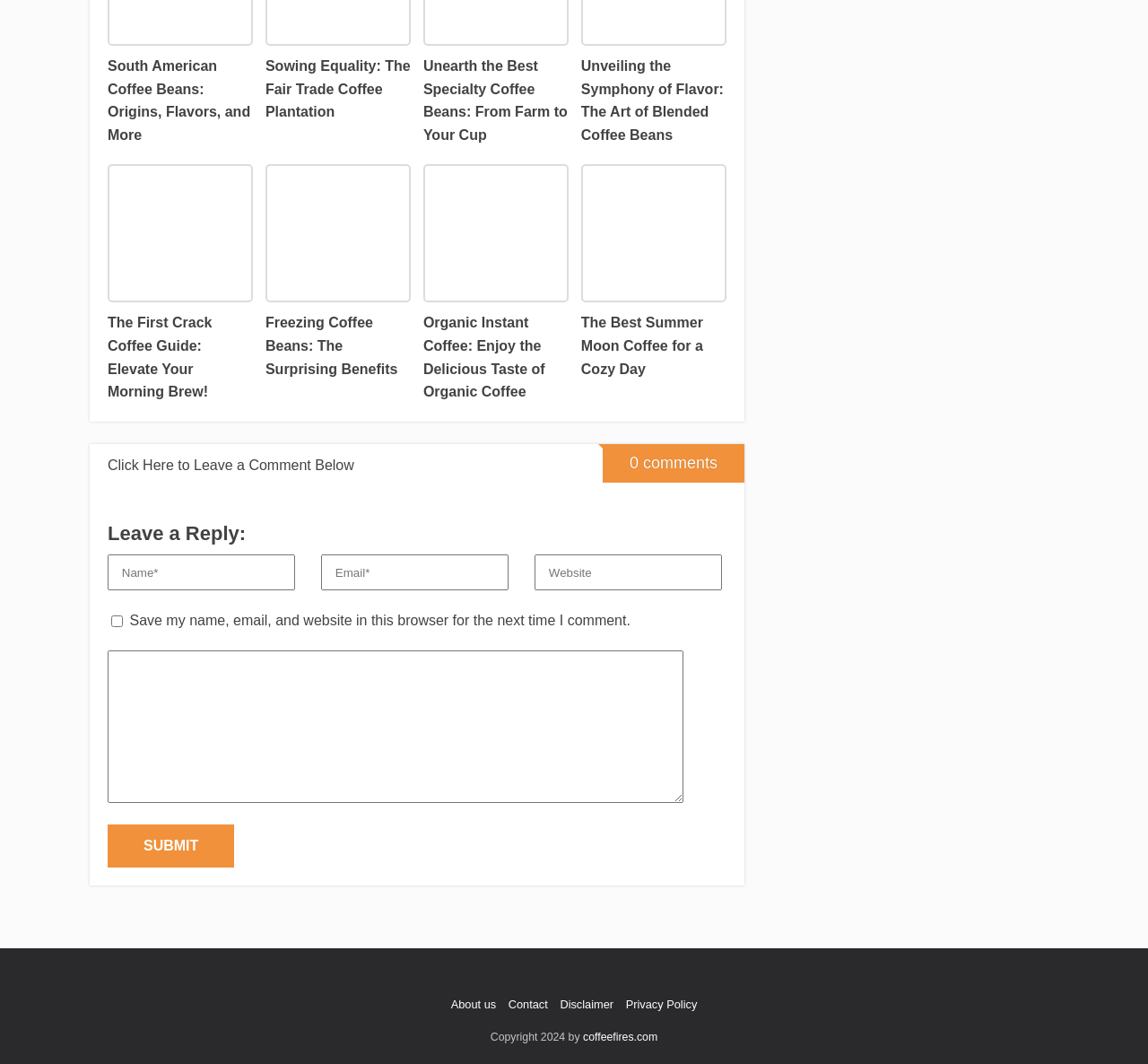Determine the coordinates of the bounding box for the clickable area needed to execute this instruction: "Visit the 'About us' page".

[0.393, 0.937, 0.432, 0.95]